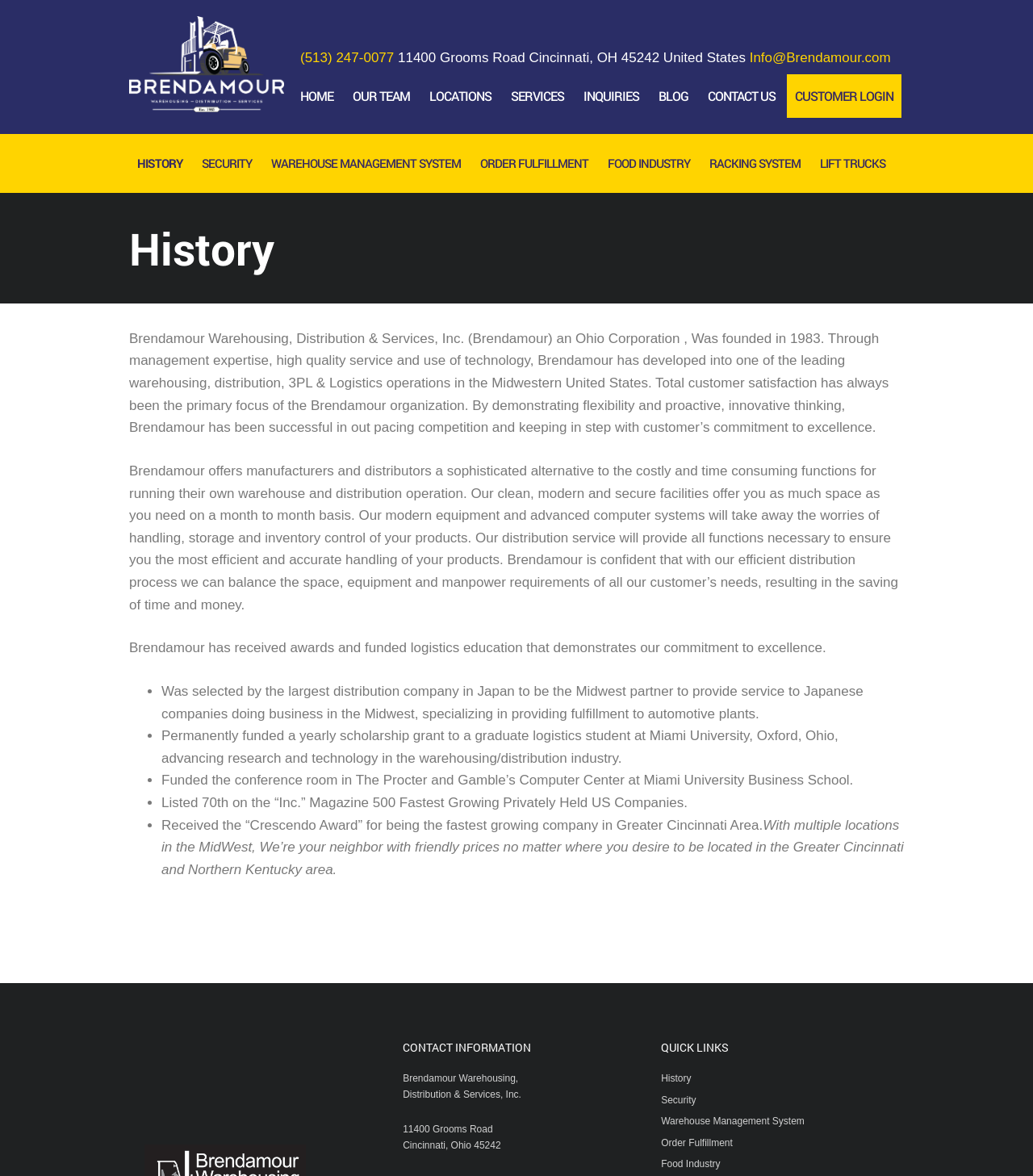Find the bounding box coordinates for the UI element that matches this description: "Food Industry".

[0.58, 0.121, 0.676, 0.157]